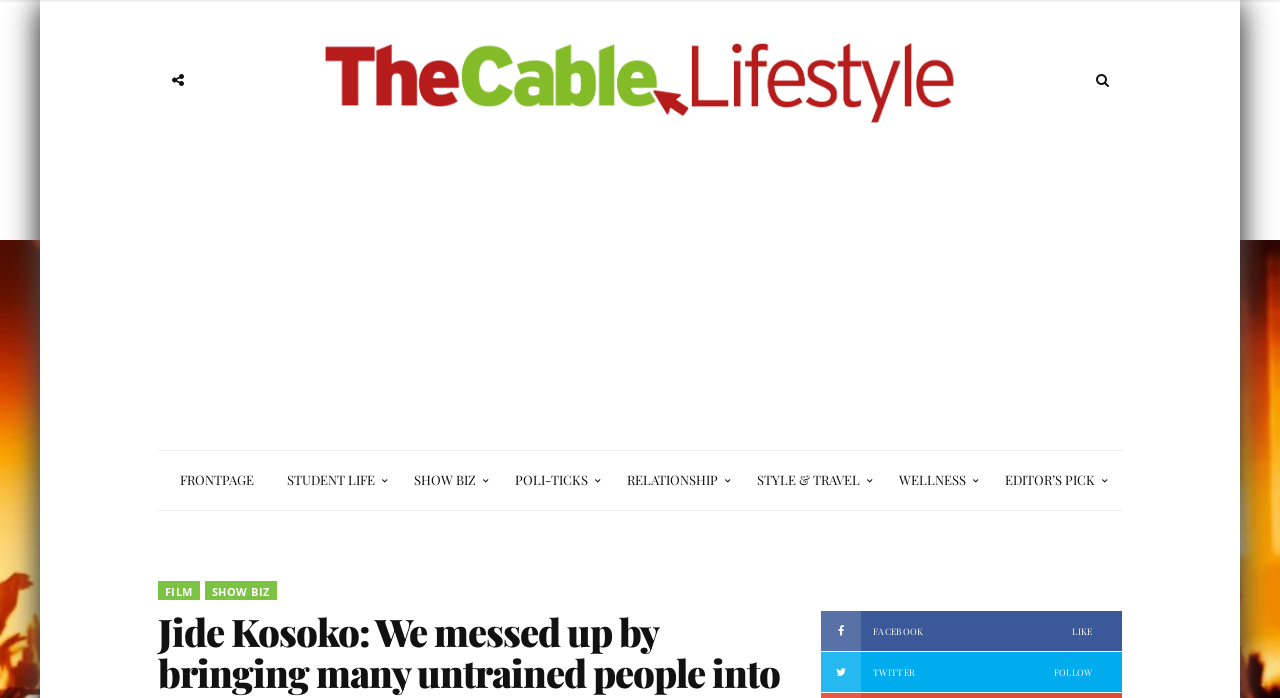Identify and provide the title of the webpage.

Jide Kosoko: We messed up by bringing many untrained people into the film industry